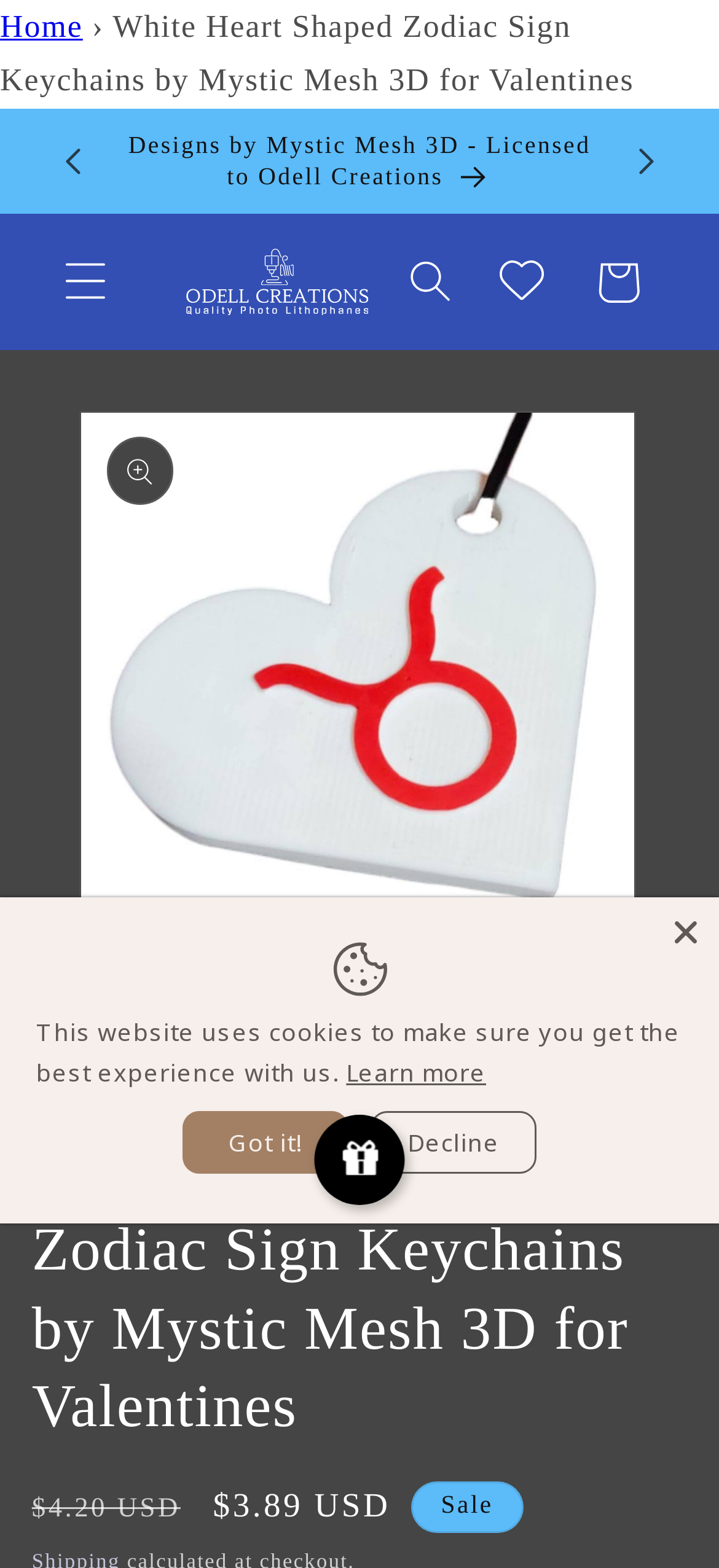Please study the image and answer the question comprehensively:
What is the website's navigation menu?

I found the website's navigation menu by looking at the links in the region with the role description 'breadcrumbs'. The links 'Home', 'Wishlist', and 'Cart' are part of the navigation menu.